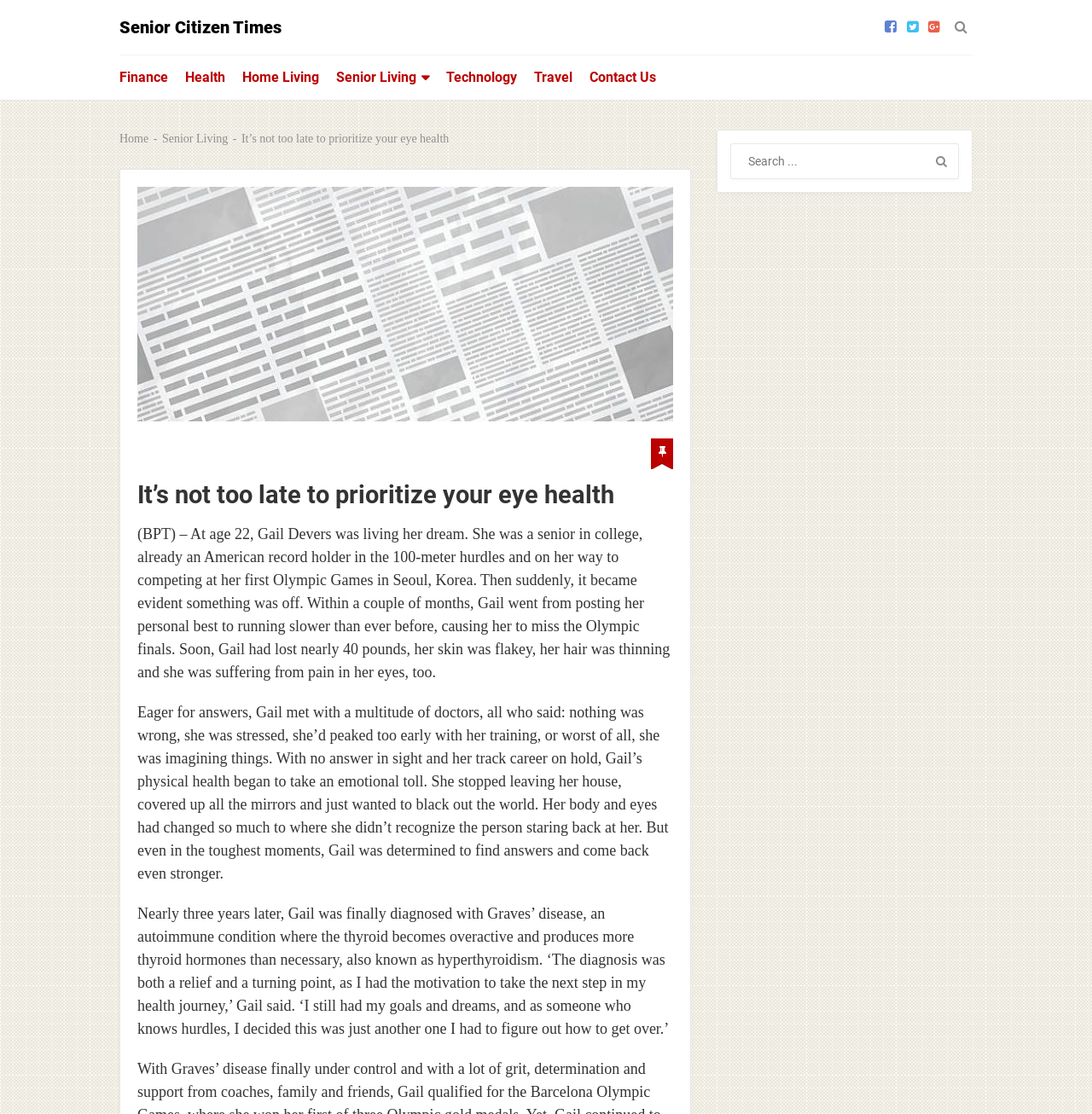What is the name of the disease Gail Devers was diagnosed with?
Using the details from the image, give an elaborate explanation to answer the question.

I determined the answer by reading the text in the StaticText element, which mentions that Gail Devers was 'finally diagnosed with Graves’ disease'.